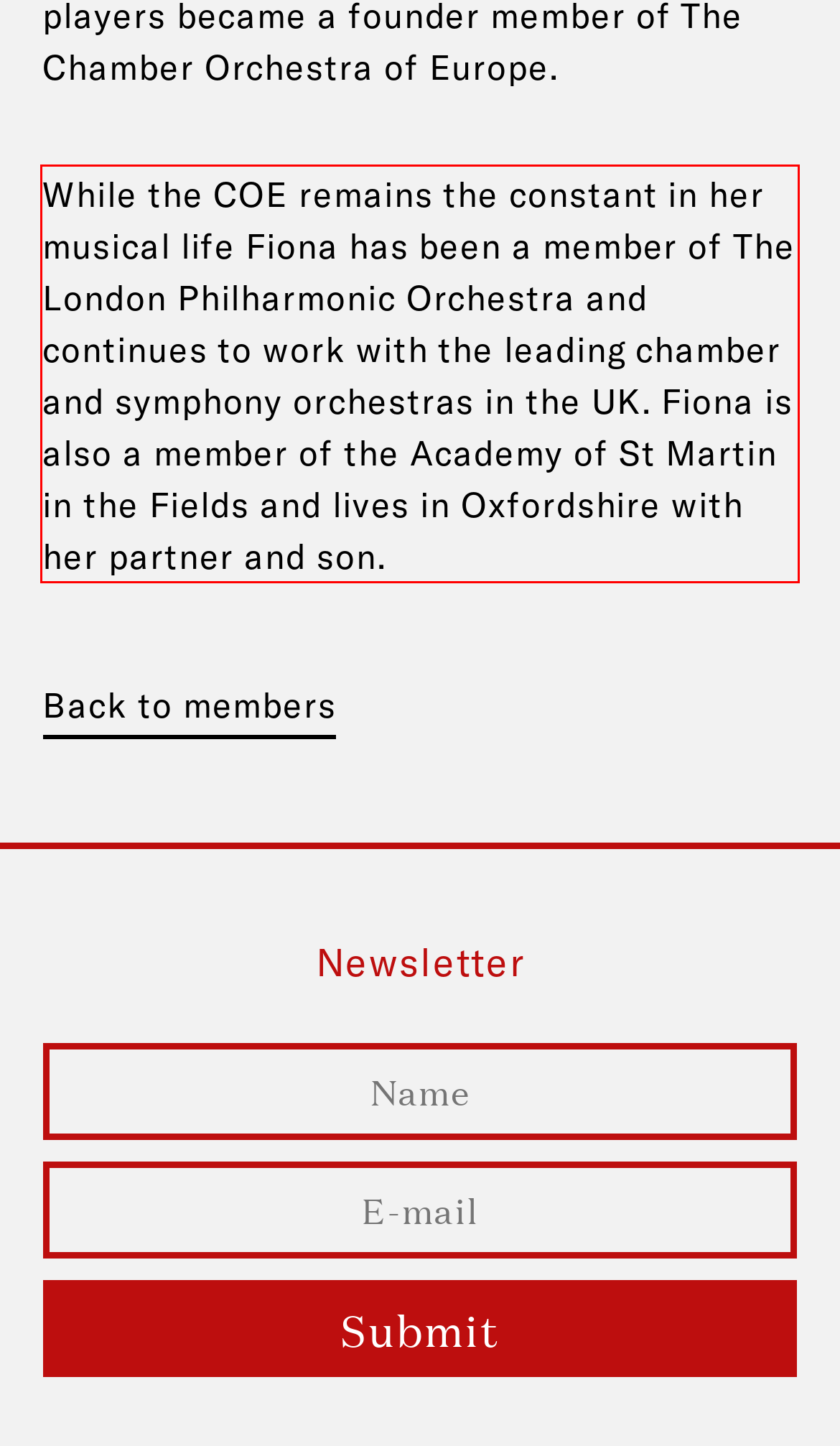Analyze the webpage screenshot and use OCR to recognize the text content in the red bounding box.

While the COE remains the constant in her musical life Fiona has been a member of The London Philharmonic Orchestra and continues to work with the leading chamber and symphony orchestras in the UK. Fiona is also a member of the Academy of St Martin in the Fields and lives in Oxfordshire with her partner and son.